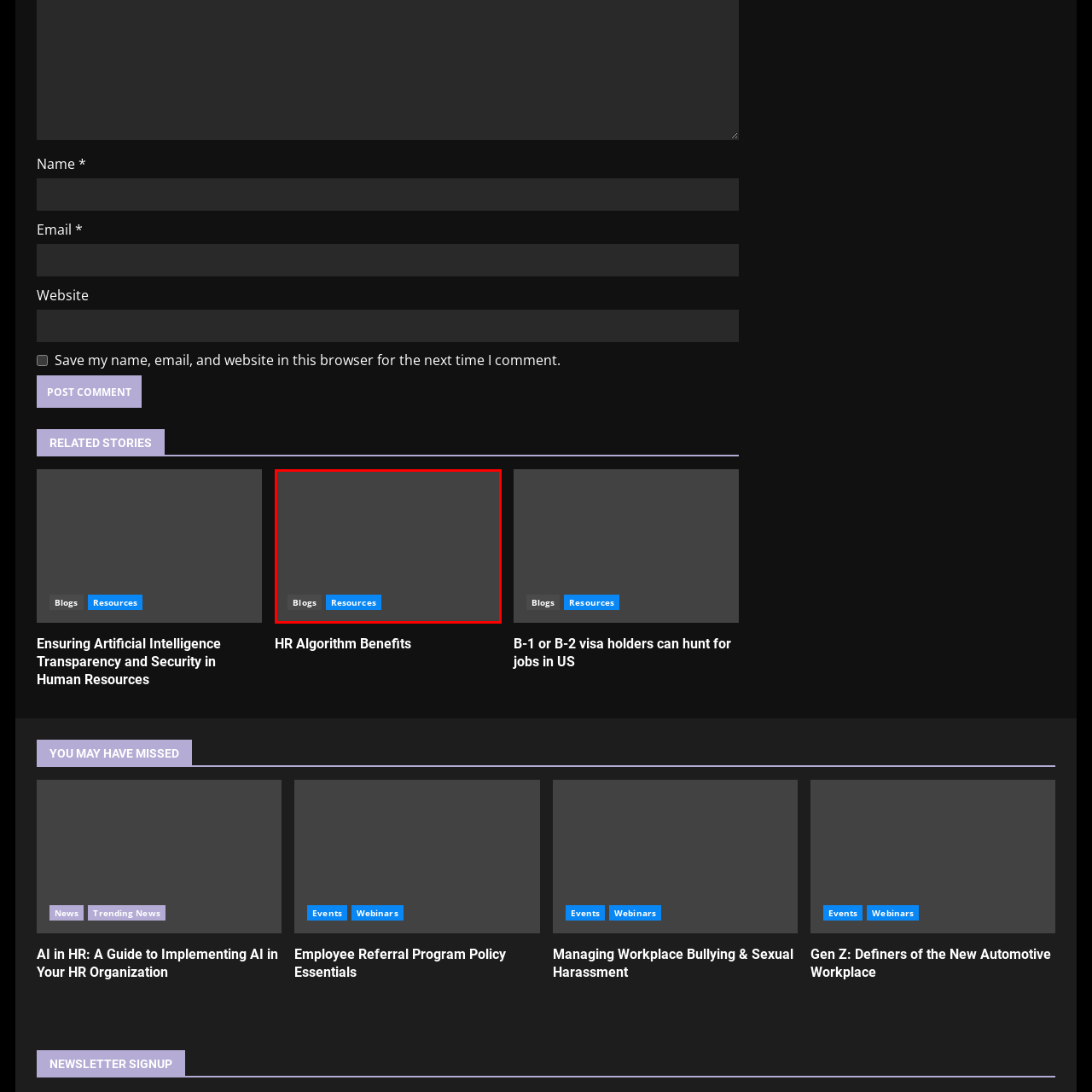Generate a thorough description of the part of the image enclosed by the red boundary.

The image showcases two buttons labeled "Blogs" and "Resources," both designed to provide users with easy navigation options on the website. The "Blogs" button has a subtle gray background, suggesting a more understated approach, while the "Resources" button stands out with a vibrant blue hue, drawing the user’s attention. These buttons are essential for visitors looking to explore categorized content related to the site’s offerings. Positioned within a darker layout, both buttons enhance accessibility and user experience, showcasing key sections for further exploration of relevant articles and informational resources.